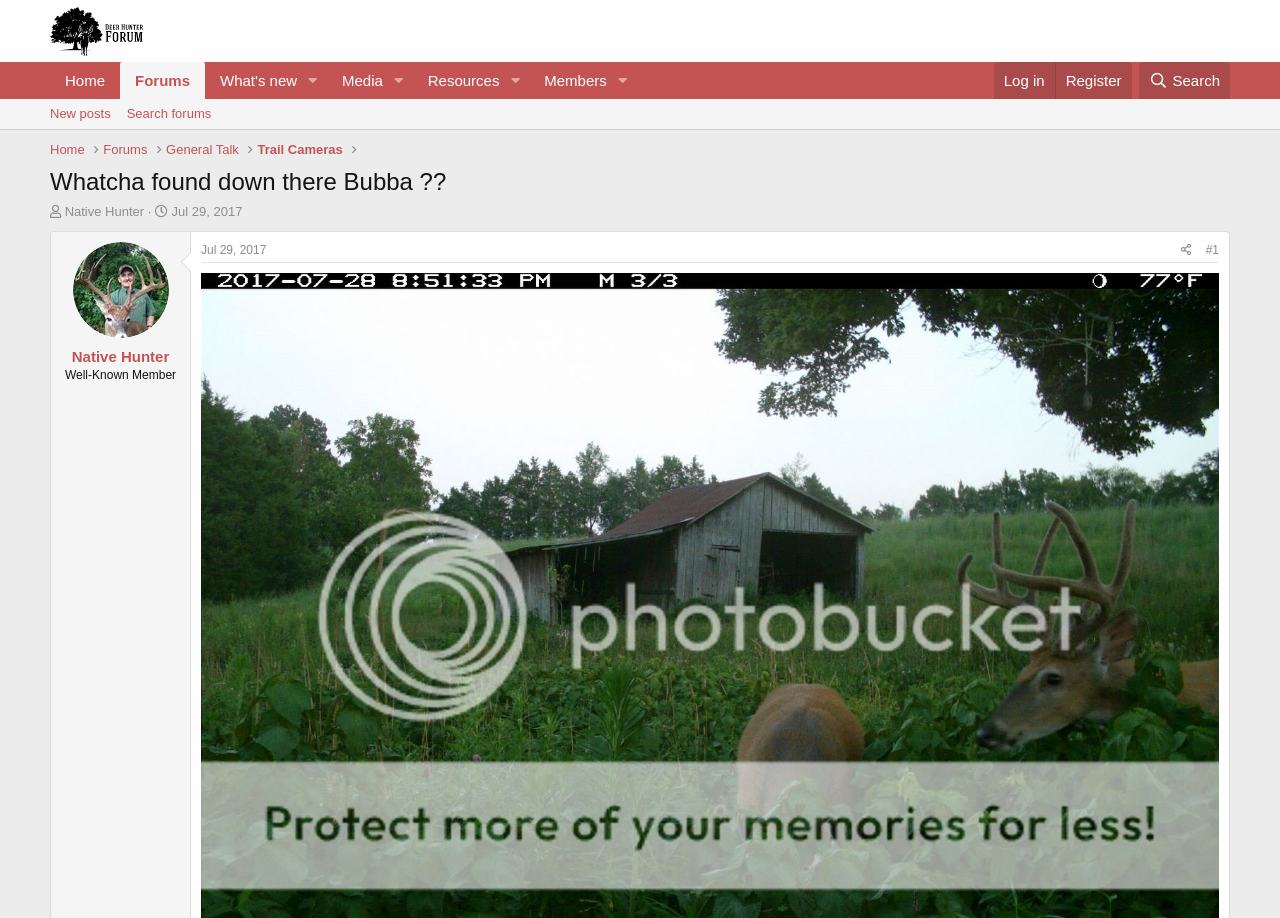What is the date of the thread?
Look at the image and answer with only one word or phrase.

Jul 29, 2017